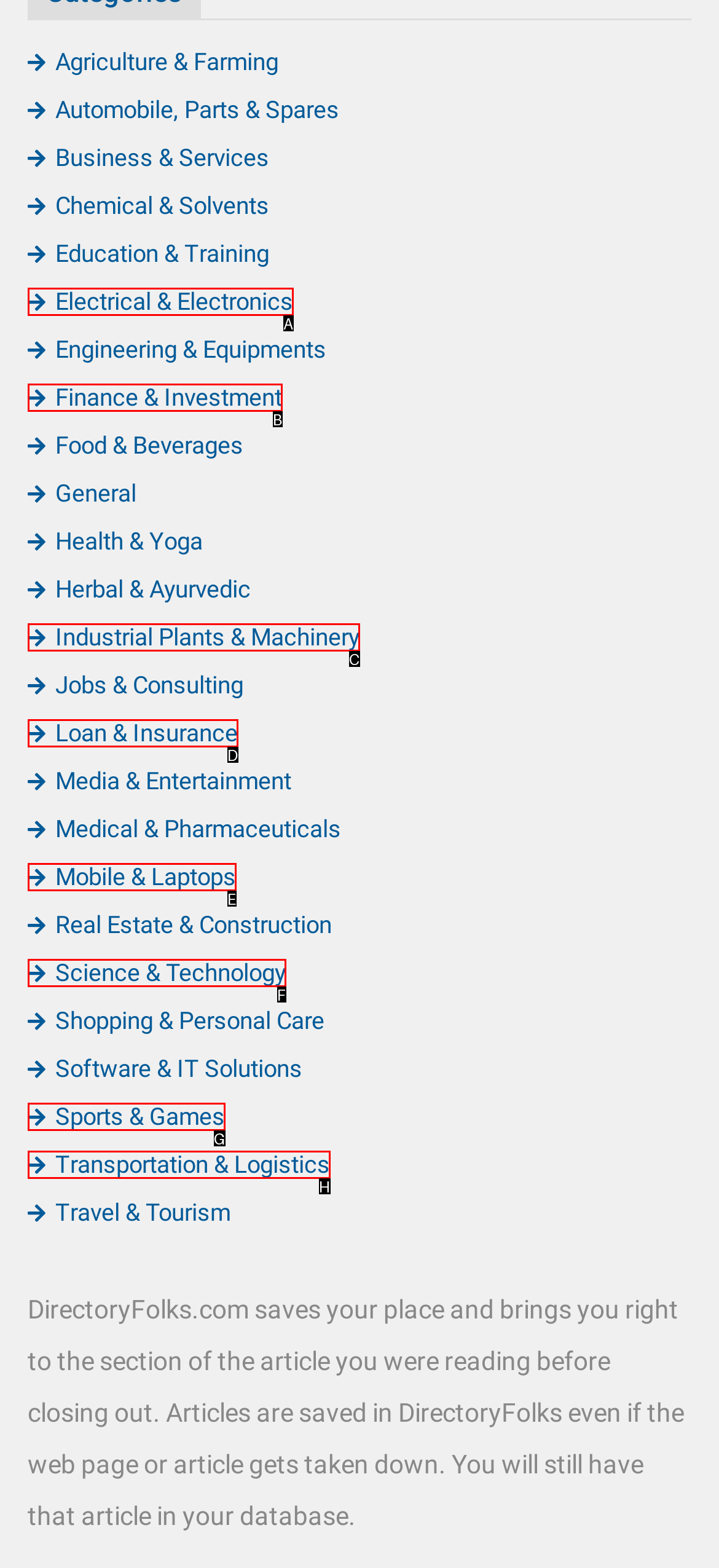From the given choices, indicate the option that best matches: Industrial Plants & Machinery
State the letter of the chosen option directly.

C